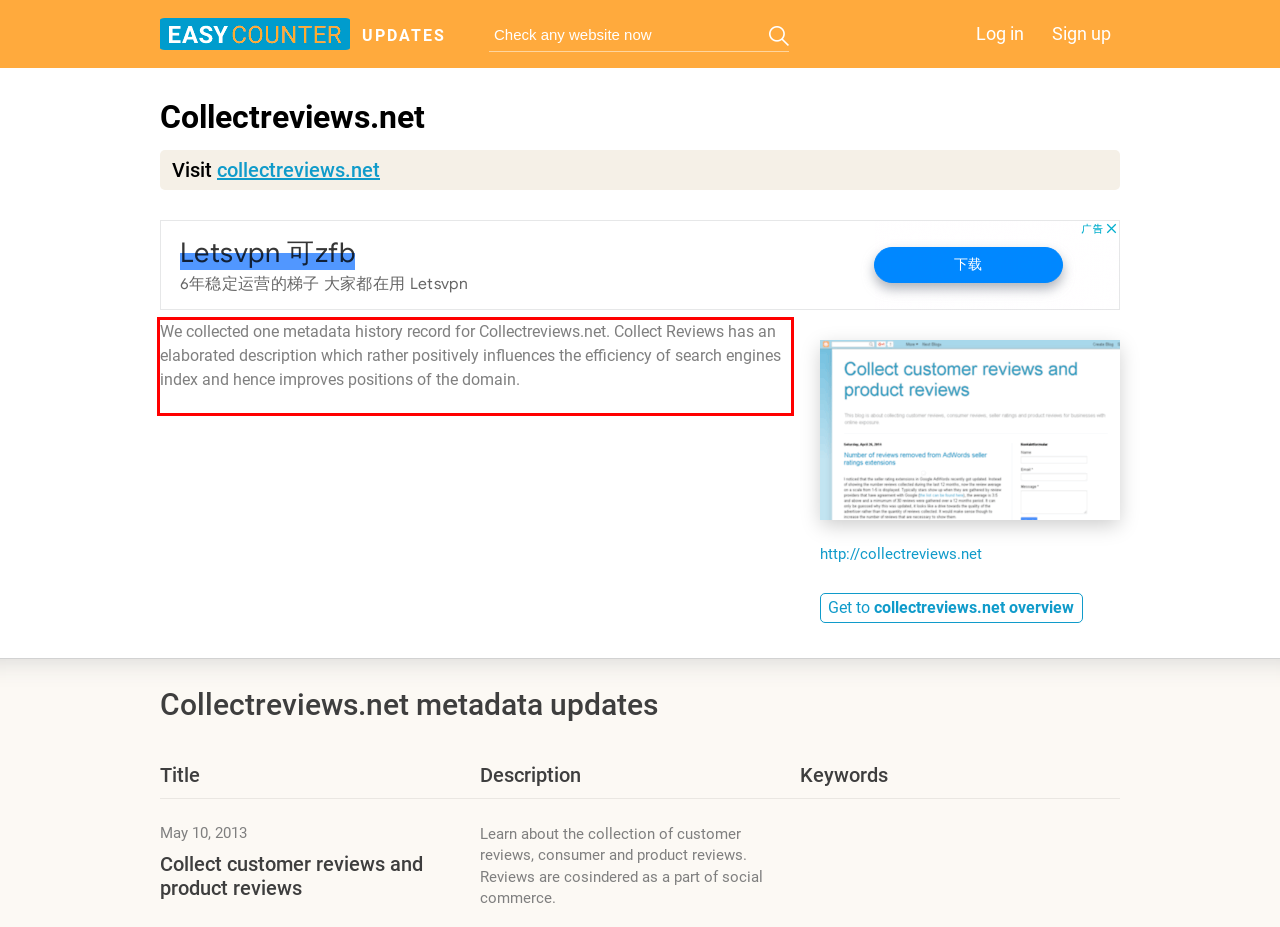Identify and transcribe the text content enclosed by the red bounding box in the given screenshot.

We collected one metadata history record for Collectreviews.net. Collect Reviews has an elaborated description which rather positively influences the efficiency of search engines index and hence improves positions of the domain.